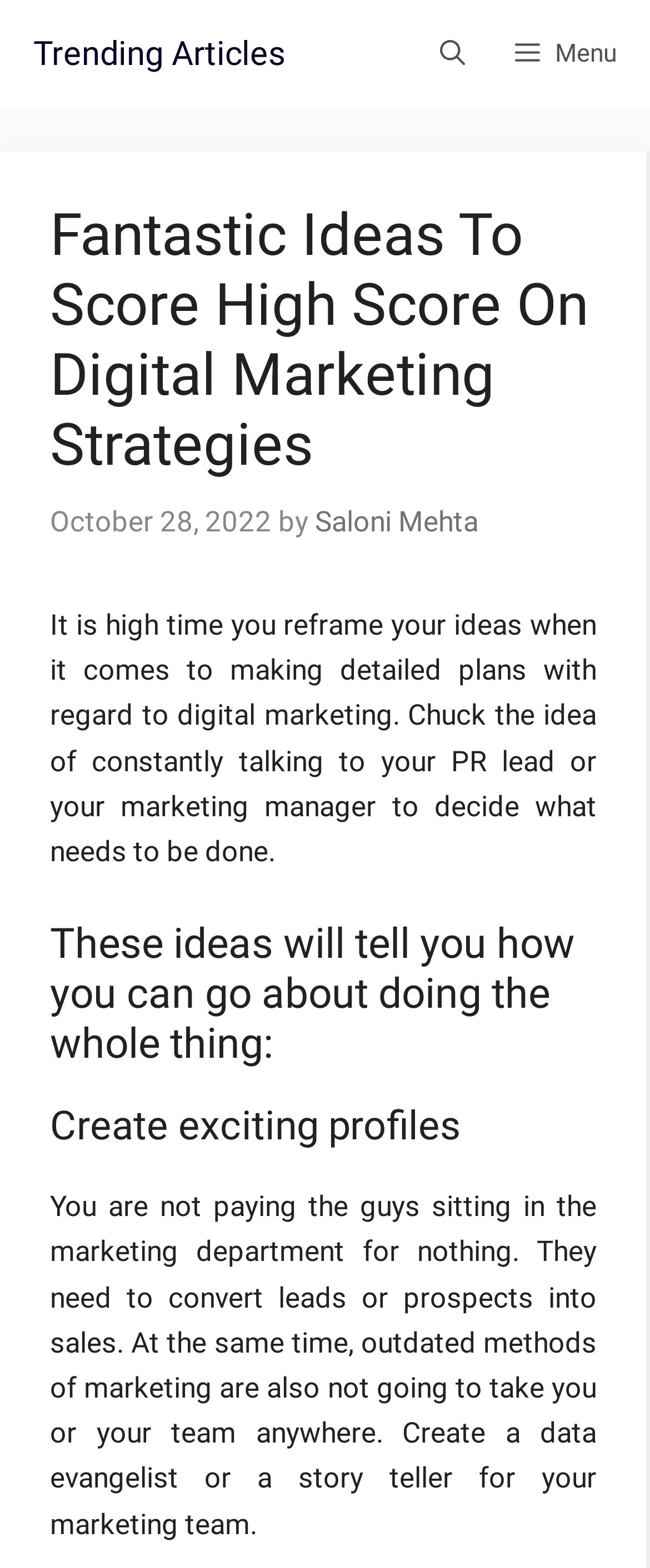Provide the bounding box coordinates of the UI element this sentence describes: "Subscribe Now".

None